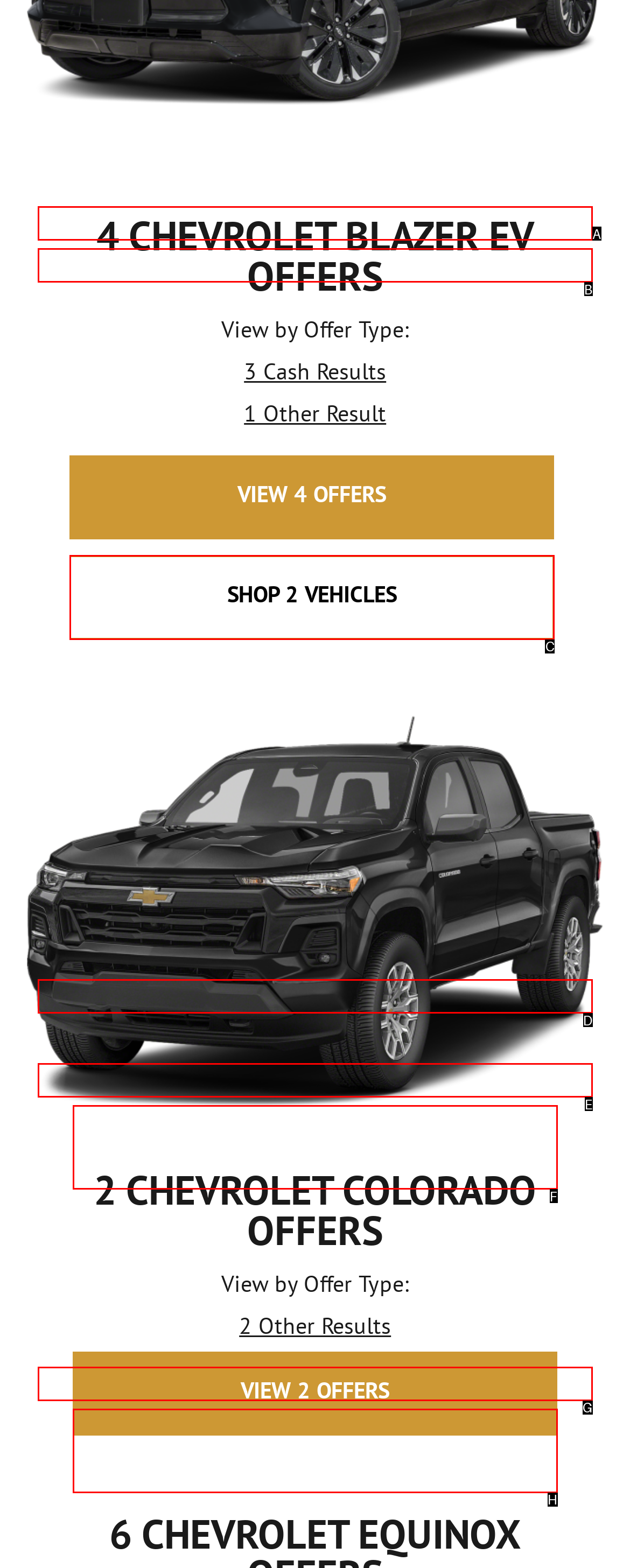Choose the UI element you need to click to carry out the task: Shop 2 vehicles.
Respond with the corresponding option's letter.

C